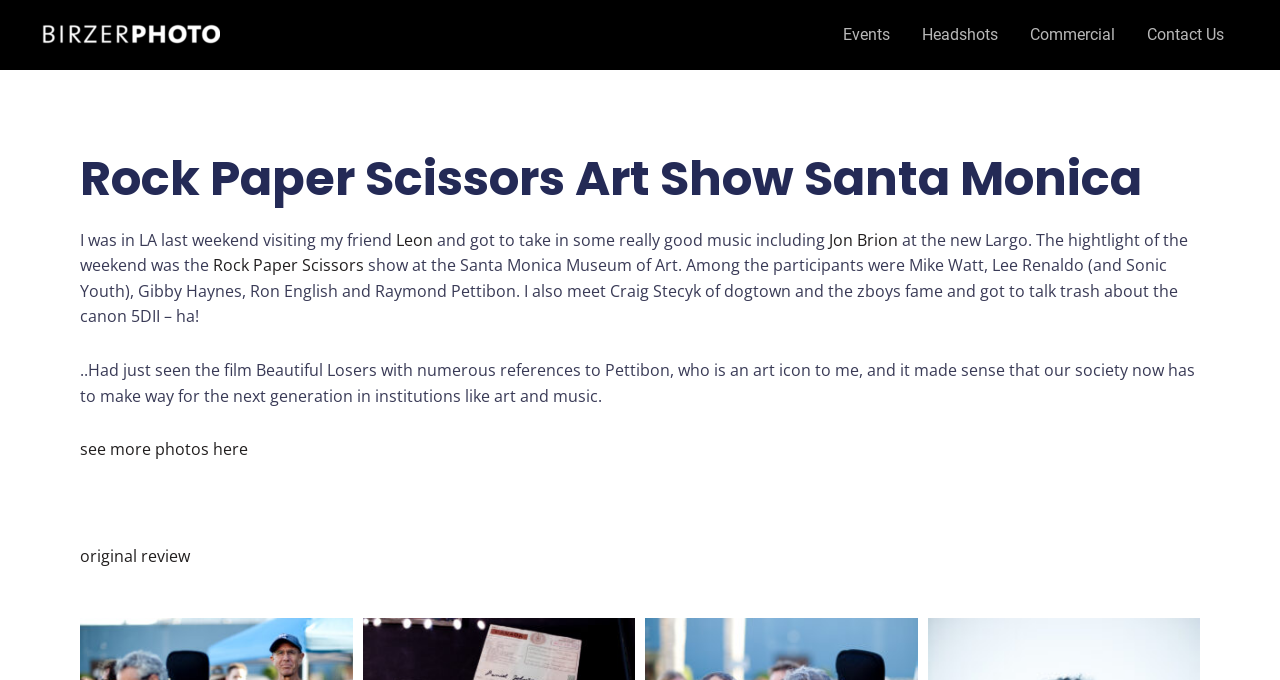Locate the bounding box coordinates of the clickable part needed for the task: "Read more about the 'Jon Brion' event".

[0.648, 0.336, 0.702, 0.369]